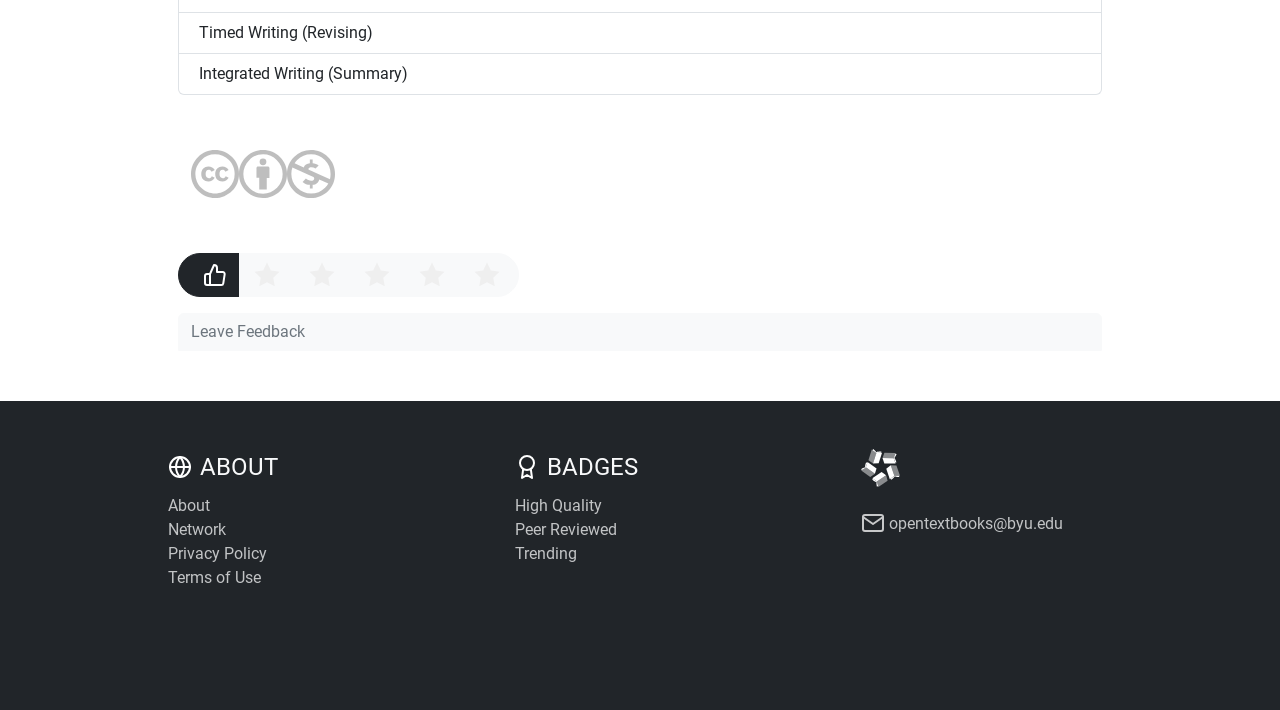What is the function of the 'Leave Feedback' button?
Could you give a comprehensive explanation in response to this question?

The 'Leave Feedback' button is likely used to provide feedback or ratings on a particular item or service. This is inferred from the presence of rating buttons with star icons nearby, suggesting that users can provide feedback in the form of ratings and possibly additional comments.